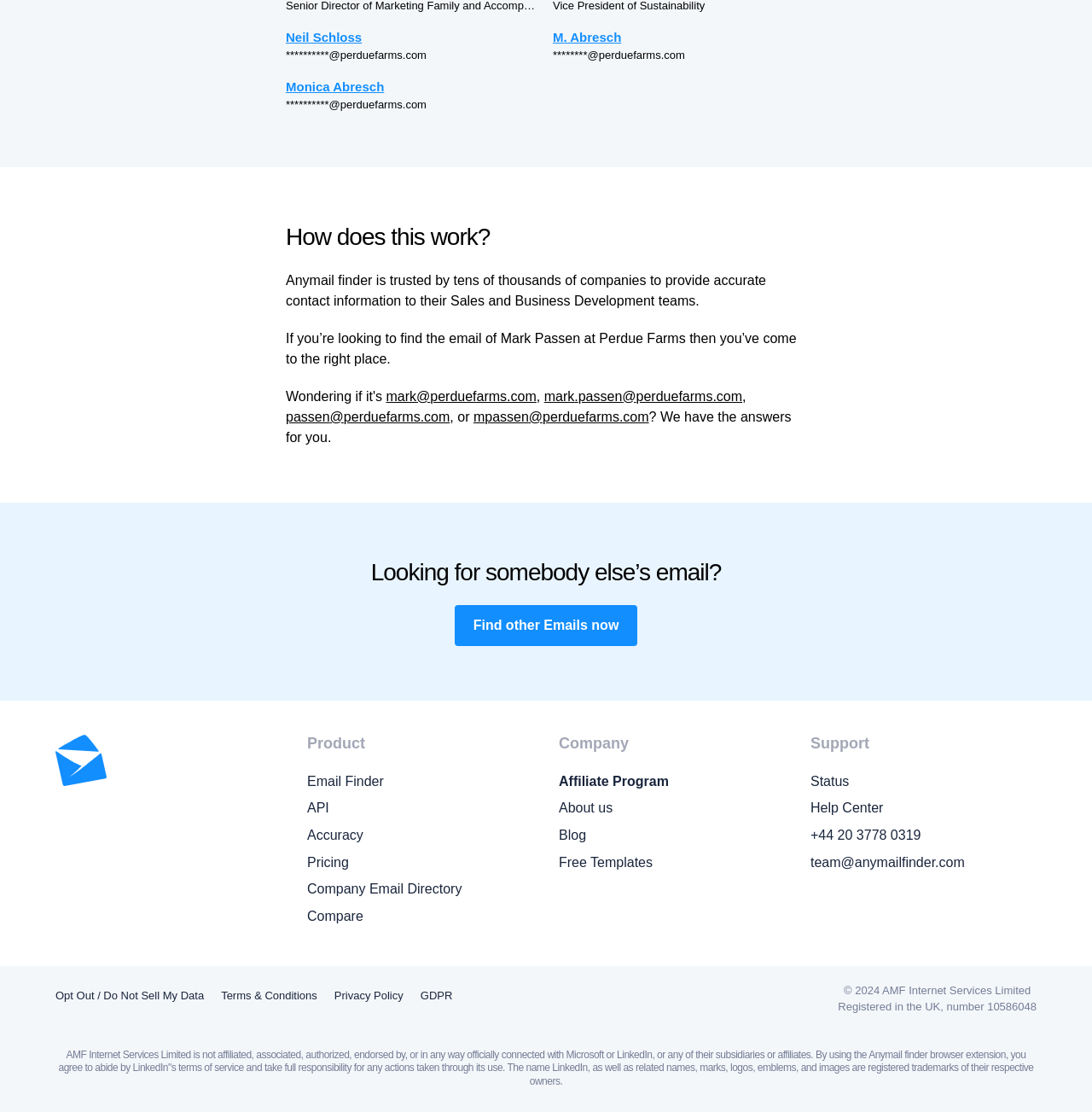Identify the bounding box for the described UI element: "+44 20 3778 0319".

[0.742, 0.741, 0.949, 0.761]